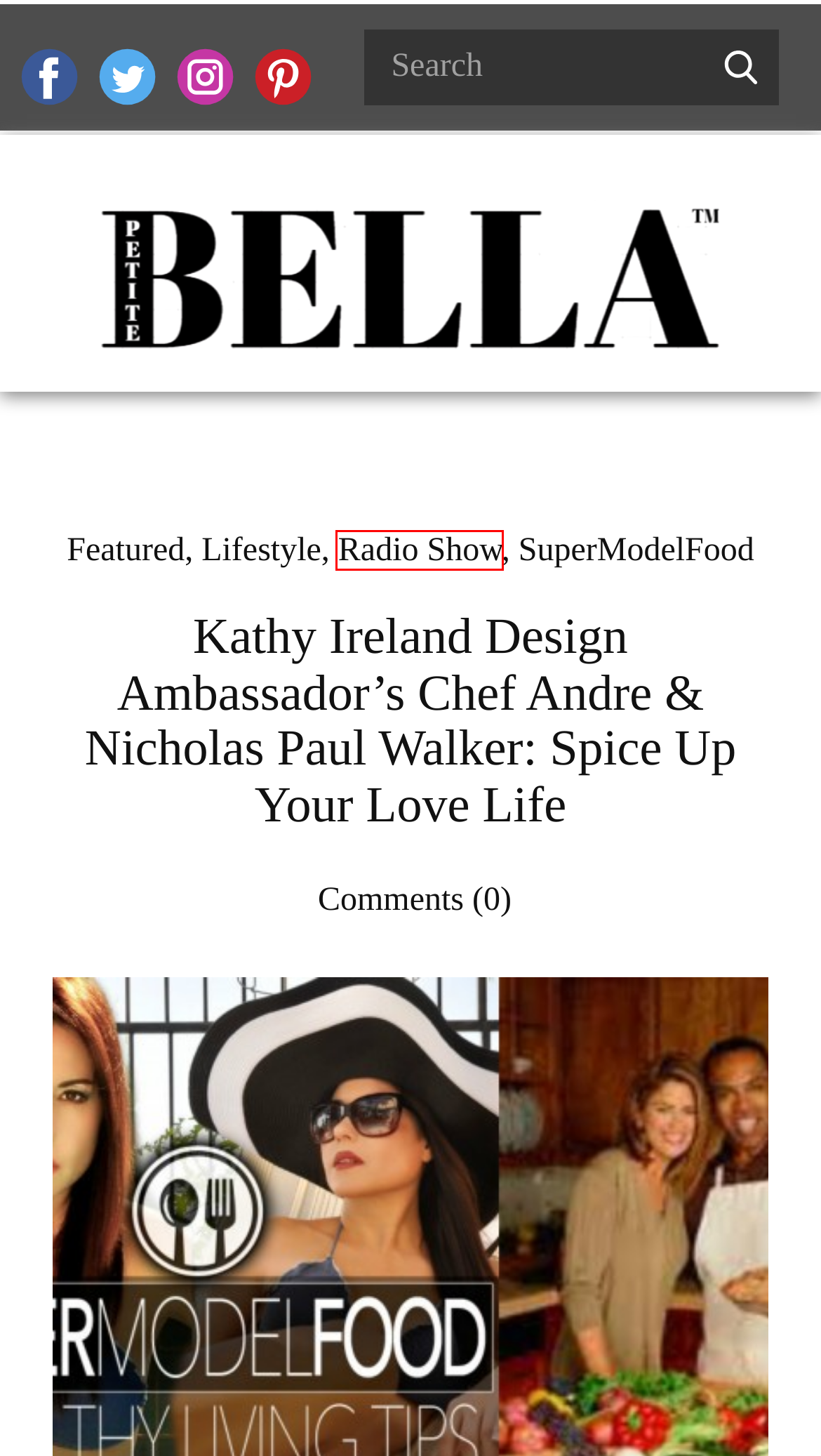Inspect the provided webpage screenshot, concentrating on the element within the red bounding box. Select the description that best represents the new webpage after you click the highlighted element. Here are the candidates:
A. Privacy Policy Bella Petite Ann Lauren® Live Streaming
B. Bella Petite Magazine Influencer Ann Lauren Streaming Media
C. Ann Lauren Models Influencer Actress IMDB Profile Page
D. Radio Show - Bella Petite Ann Lauren® Live Streaming
E. Ann Lauren Beauty Brand Influencer Brand Ambassador Expert Media
F. Bella Petite Ann Lauren® Live Streaming
G. Lifestyle - Bella Petite Ann Lauren® Live Streaming
H. SuperModelFood - Bella Petite Ann Lauren® Live Streaming

D